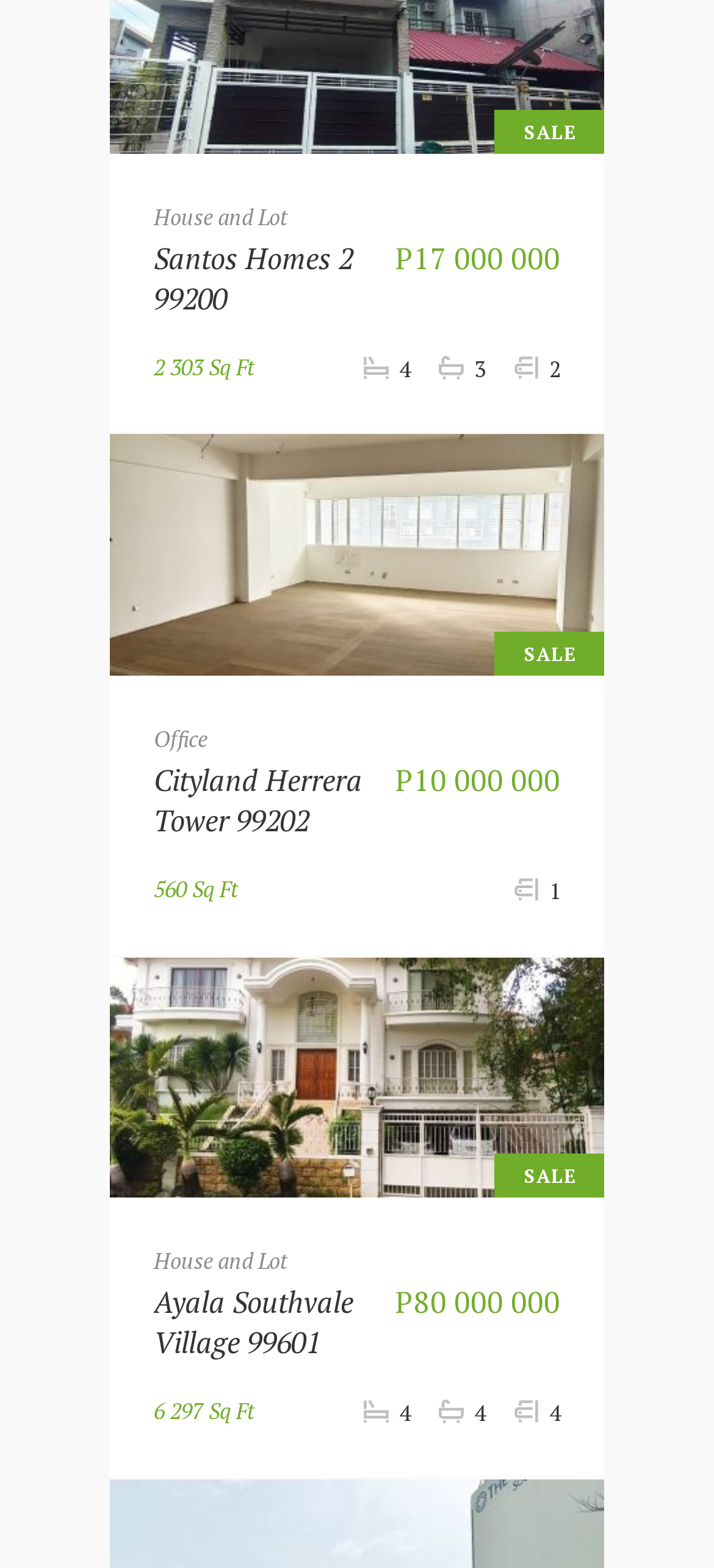How many bathrooms does Cityland Herrera Tower 99202 have? Analyze the screenshot and reply with just one word or a short phrase.

1